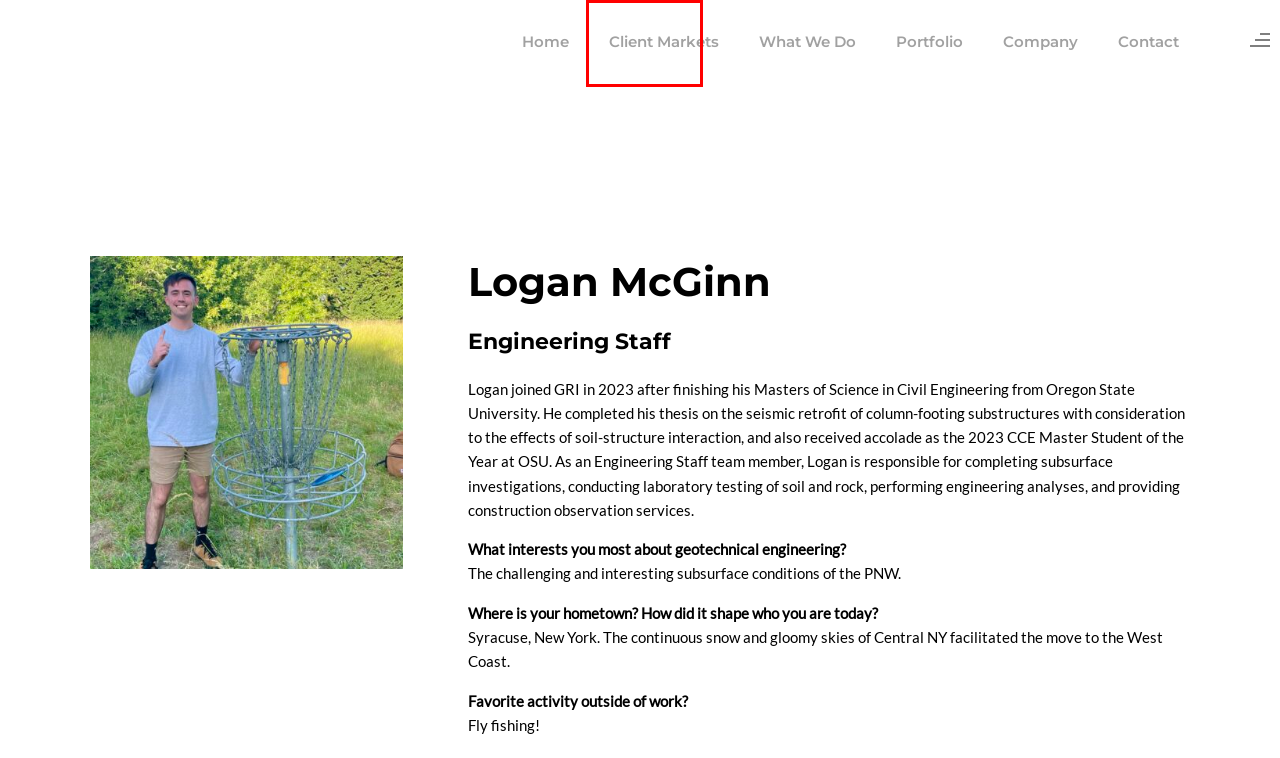You are provided with a screenshot of a webpage highlighting a UI element with a red bounding box. Choose the most suitable webpage description that matches the new page after clicking the element in the bounding box. Here are the candidates:
A. Development - GRI - Geotechnical Resources, Inc.
B. Energy - GRI - Geotechnical Resources, Inc.
C. Company - GRI - Geotechnical Resources, Inc.
D. History - GRI - Geotechnical Resources, Inc.
E. News - GRI - Geotechnical Resources, Inc.
F. Aviation - GRI - Geotechnical Resources, Inc.
G. Client Markets - GRI - Geotechnical Resources, Inc.
H. GRI - Full-Service Geotechnical, Geologic, and Pavement Engineering

G